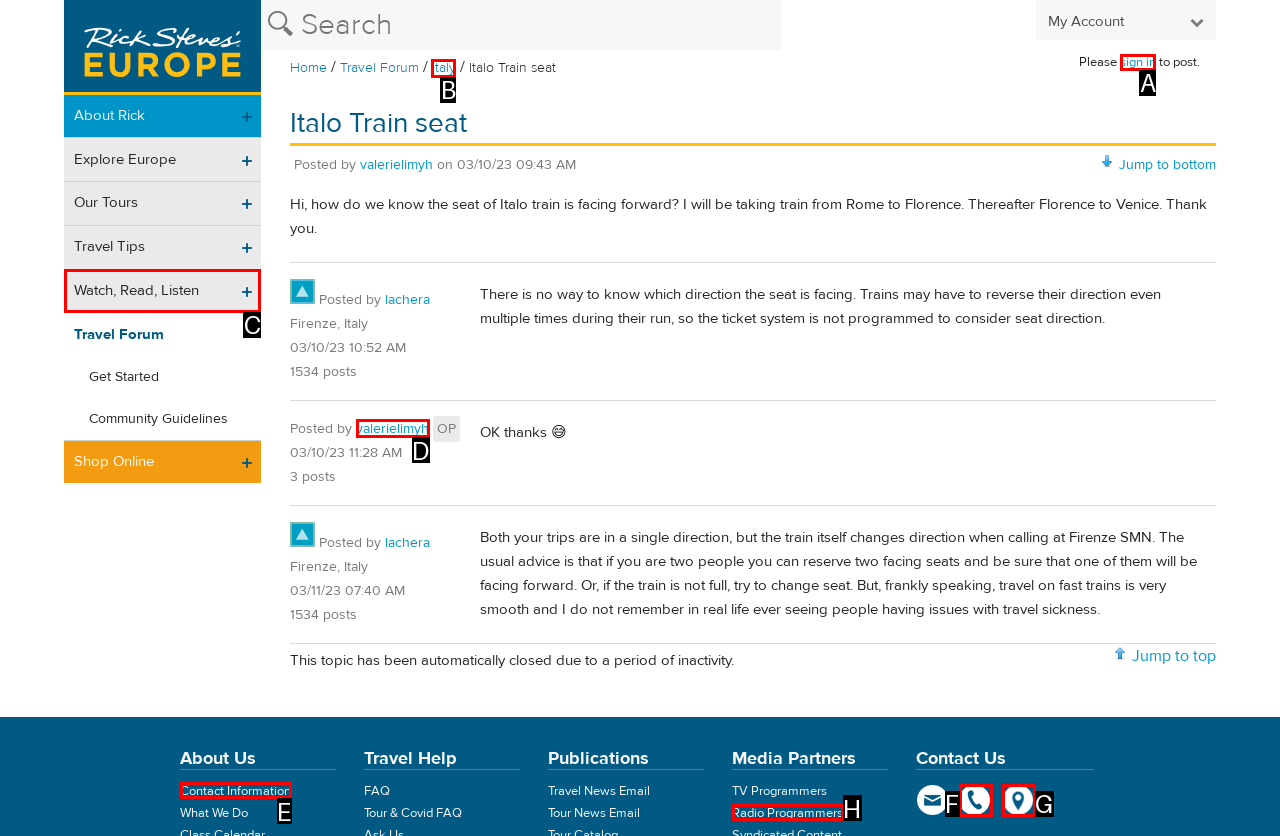From the options shown in the screenshot, tell me which lettered element I need to click to complete the task: Sign in.

A